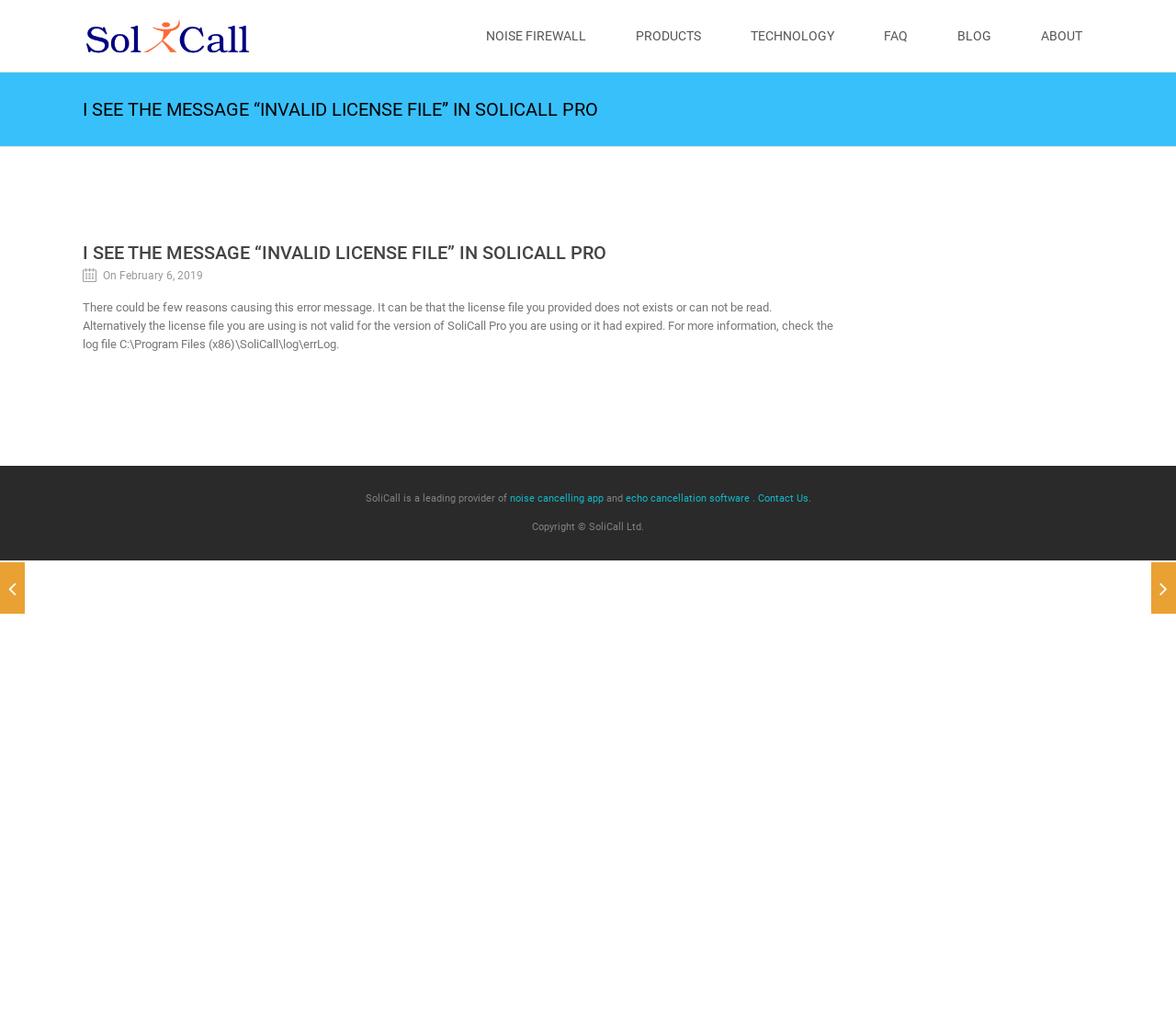Please identify the bounding box coordinates of the clickable area that will allow you to execute the instruction: "Check the log file location".

[0.07, 0.292, 0.709, 0.341]